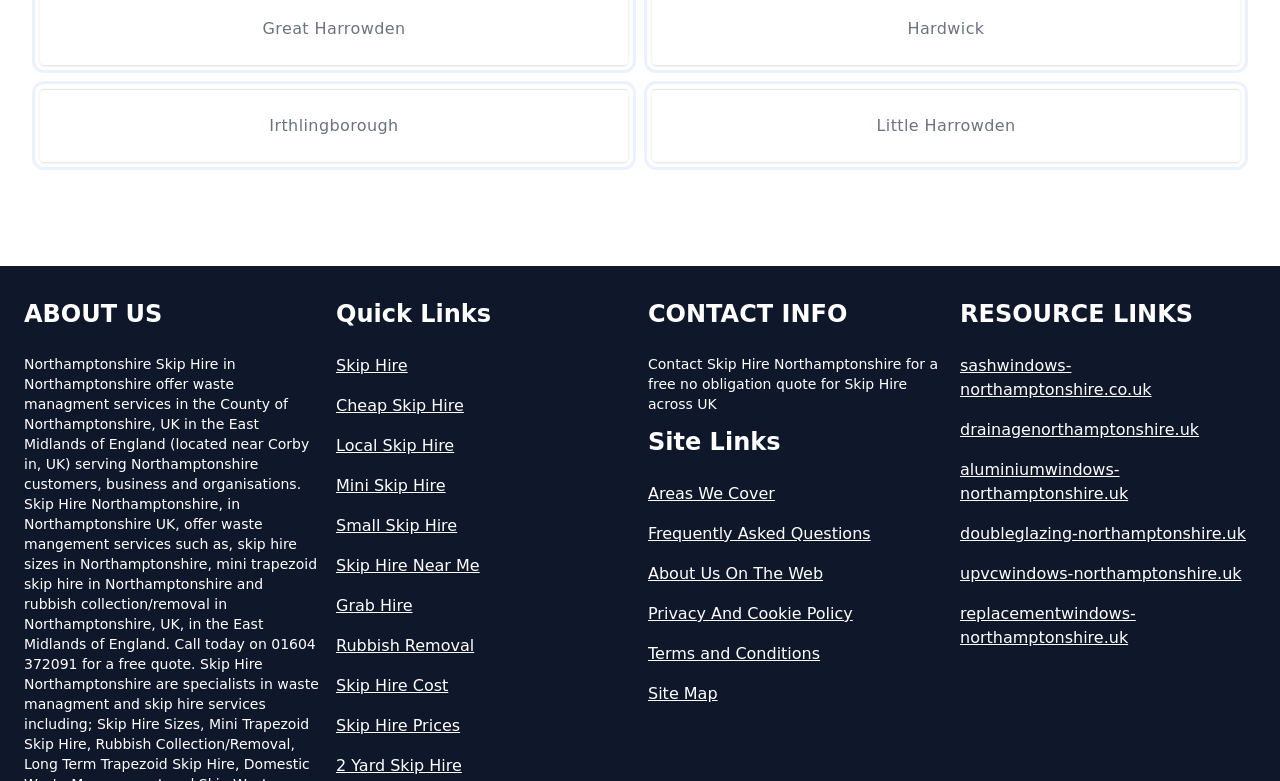Identify and provide the bounding box coordinates of the UI element described: "About Us On The Web". The coordinates should be formatted as [left, top, right, bottom], with each number being a float between 0 and 1.

[0.506, 0.72, 0.738, 0.75]